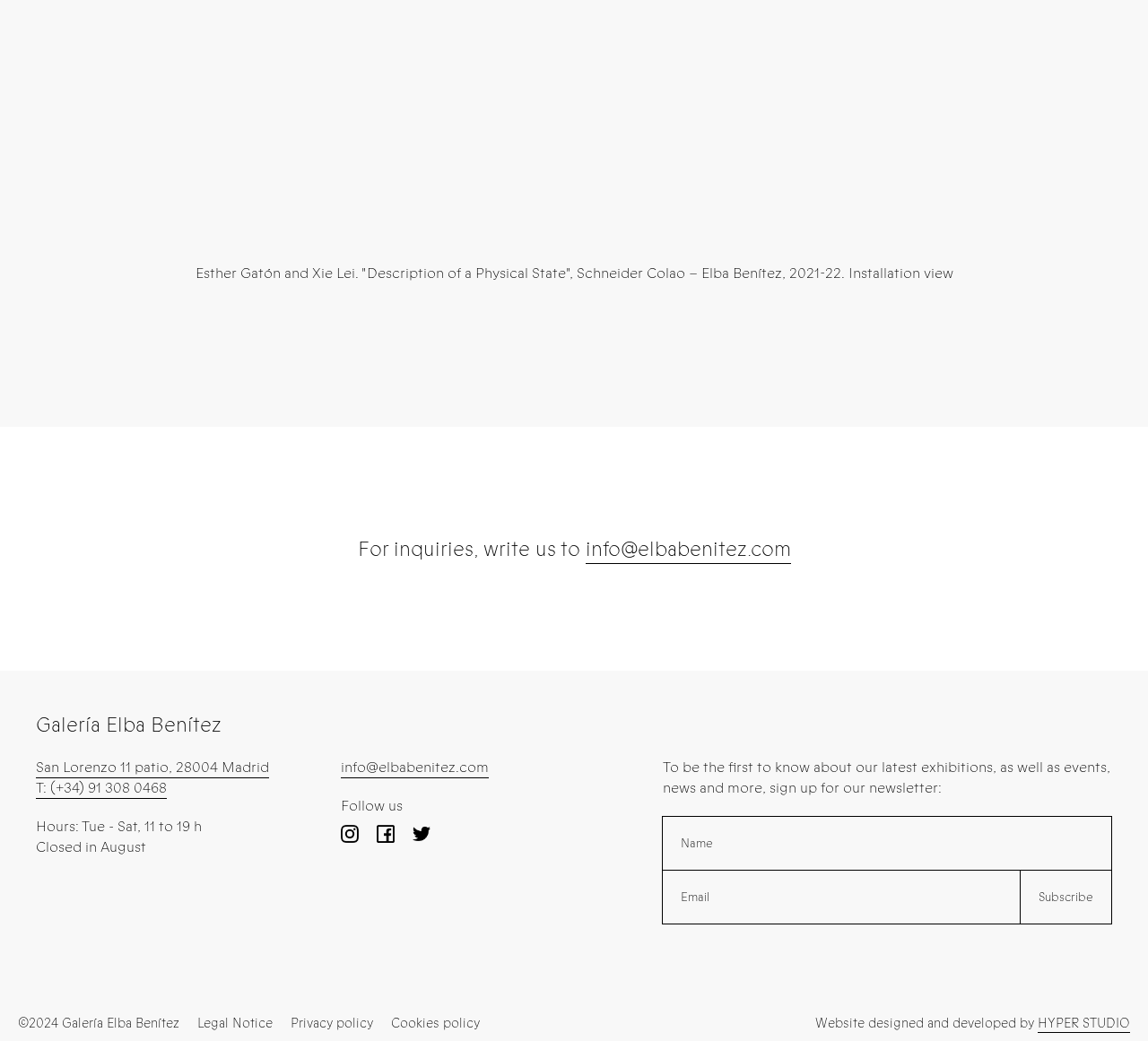What is the name of the gallery?
Based on the image, answer the question in a detailed manner.

The name of the gallery can be found in the heading element at the top of the webpage, which reads 'Galería Elba Benítez'.